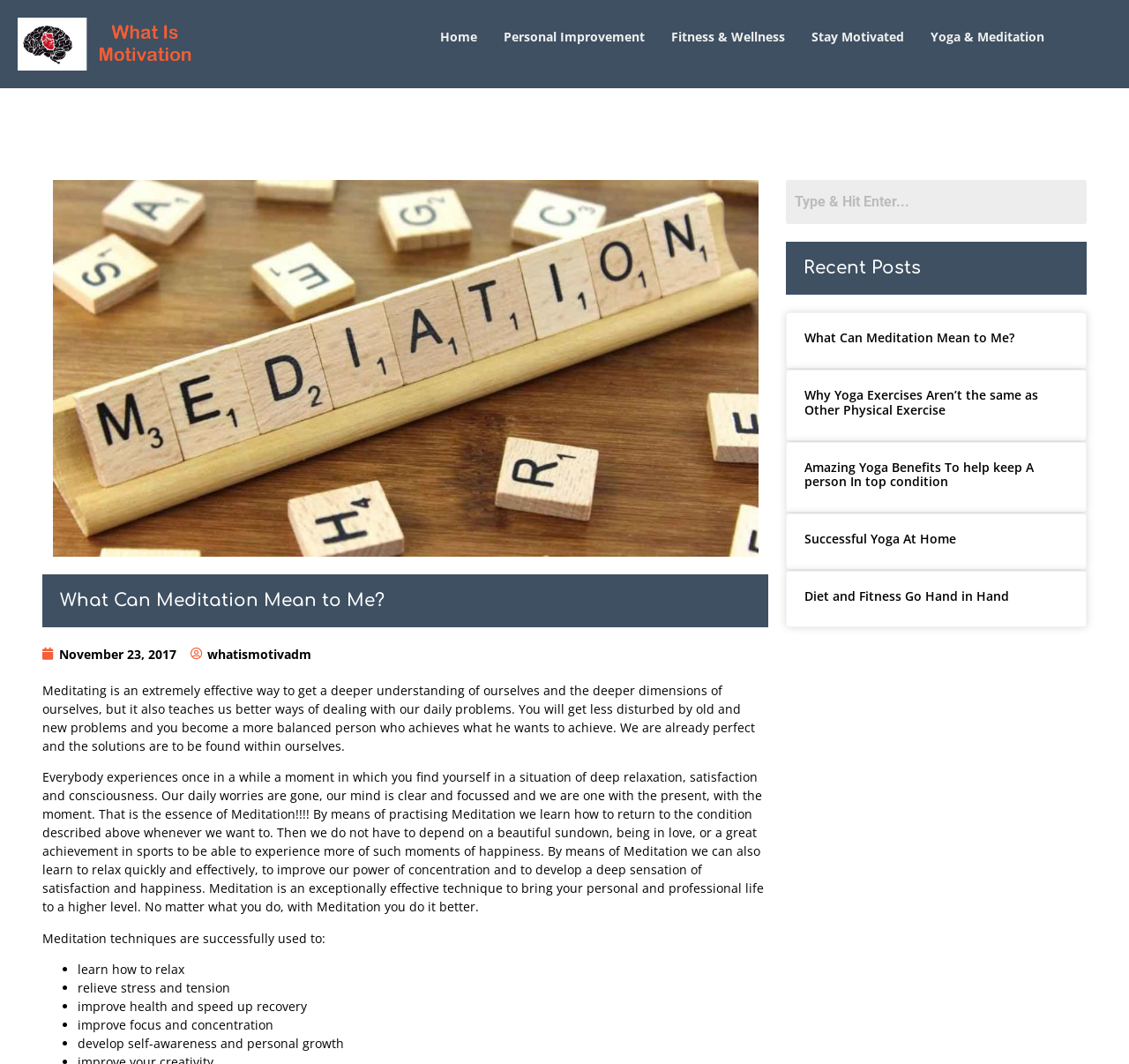Find and generate the main title of the webpage.

What Can Meditation Mean to Me?